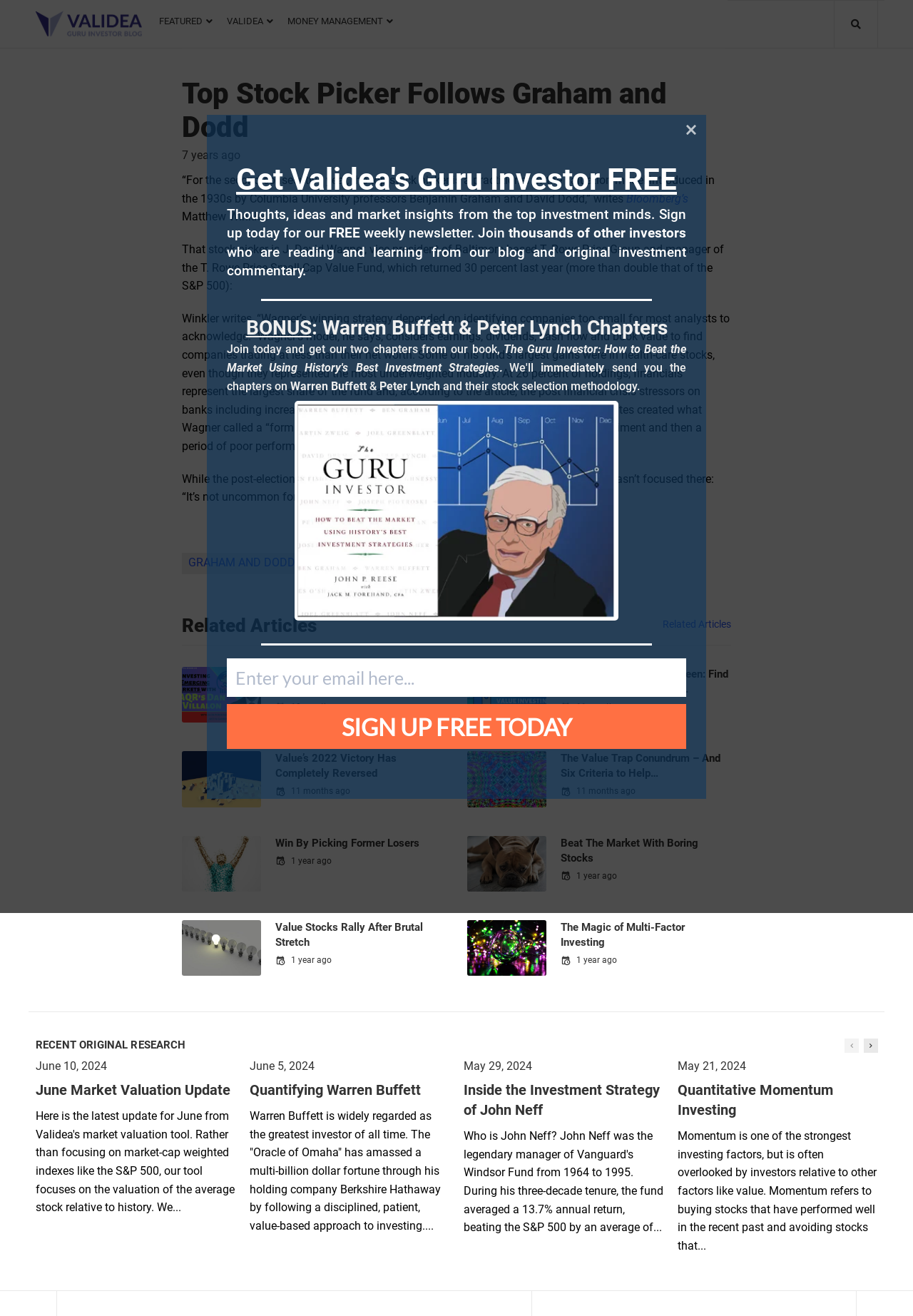Locate the bounding box coordinates of the element that needs to be clicked to carry out the instruction: "Click on the 'FEATURED' link". The coordinates should be given as four float numbers ranging from 0 to 1, i.e., [left, top, right, bottom].

[0.166, 0.007, 0.241, 0.025]